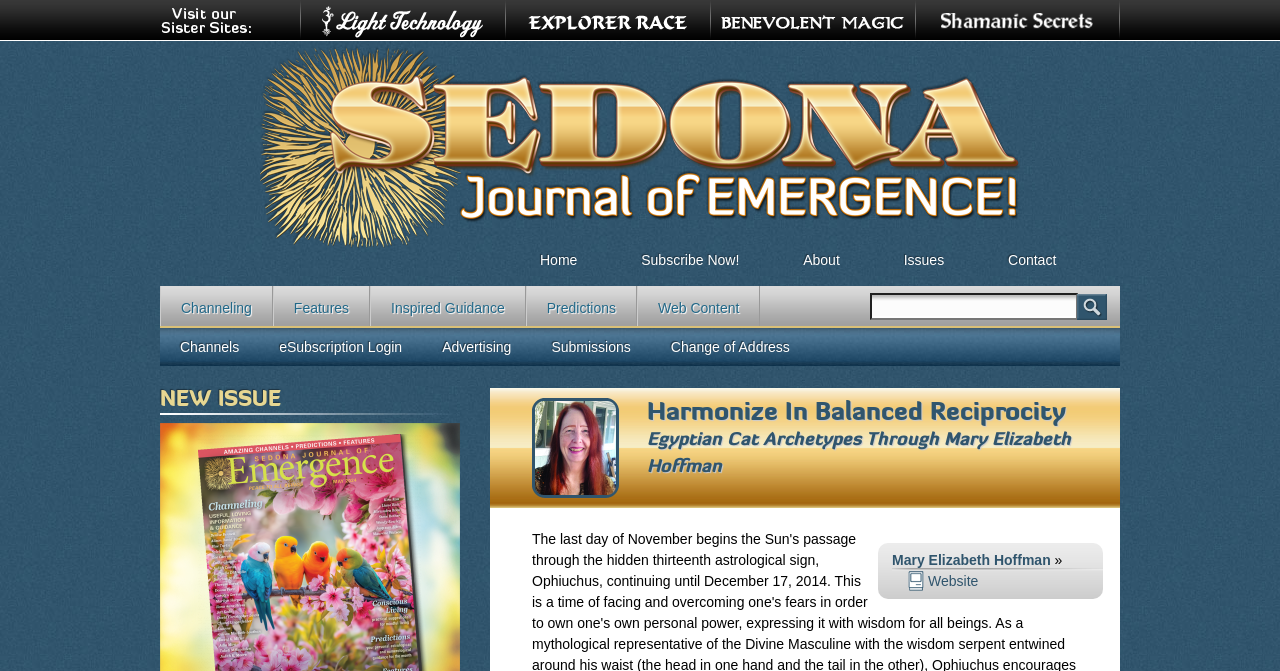Determine the bounding box coordinates for the region that must be clicked to execute the following instruction: "Read about Mary Elizabeth Hoffman".

[0.416, 0.593, 0.842, 0.717]